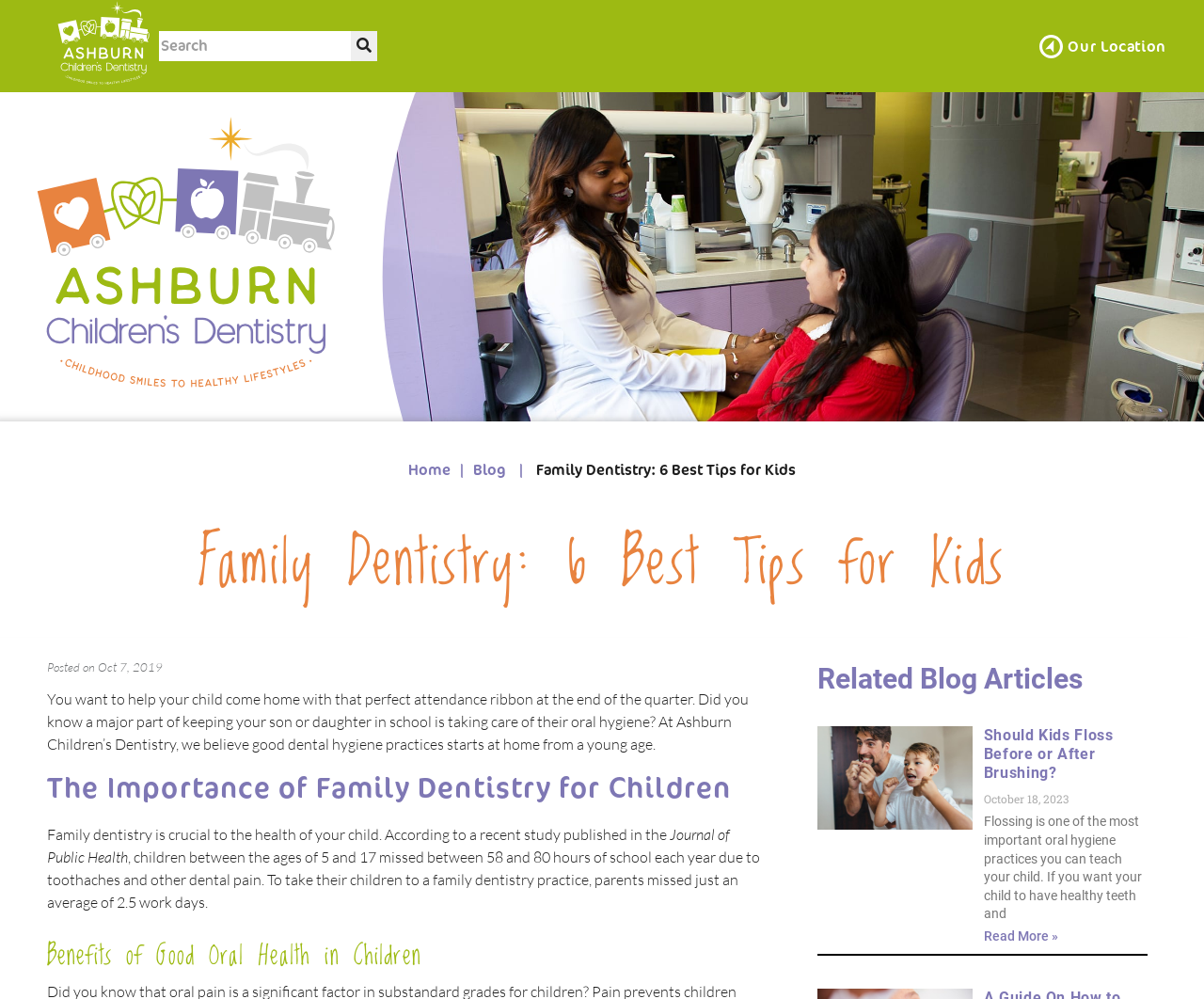Find and generate the main title of the webpage.

Family Dentistry: 6 Best Tips for Kids